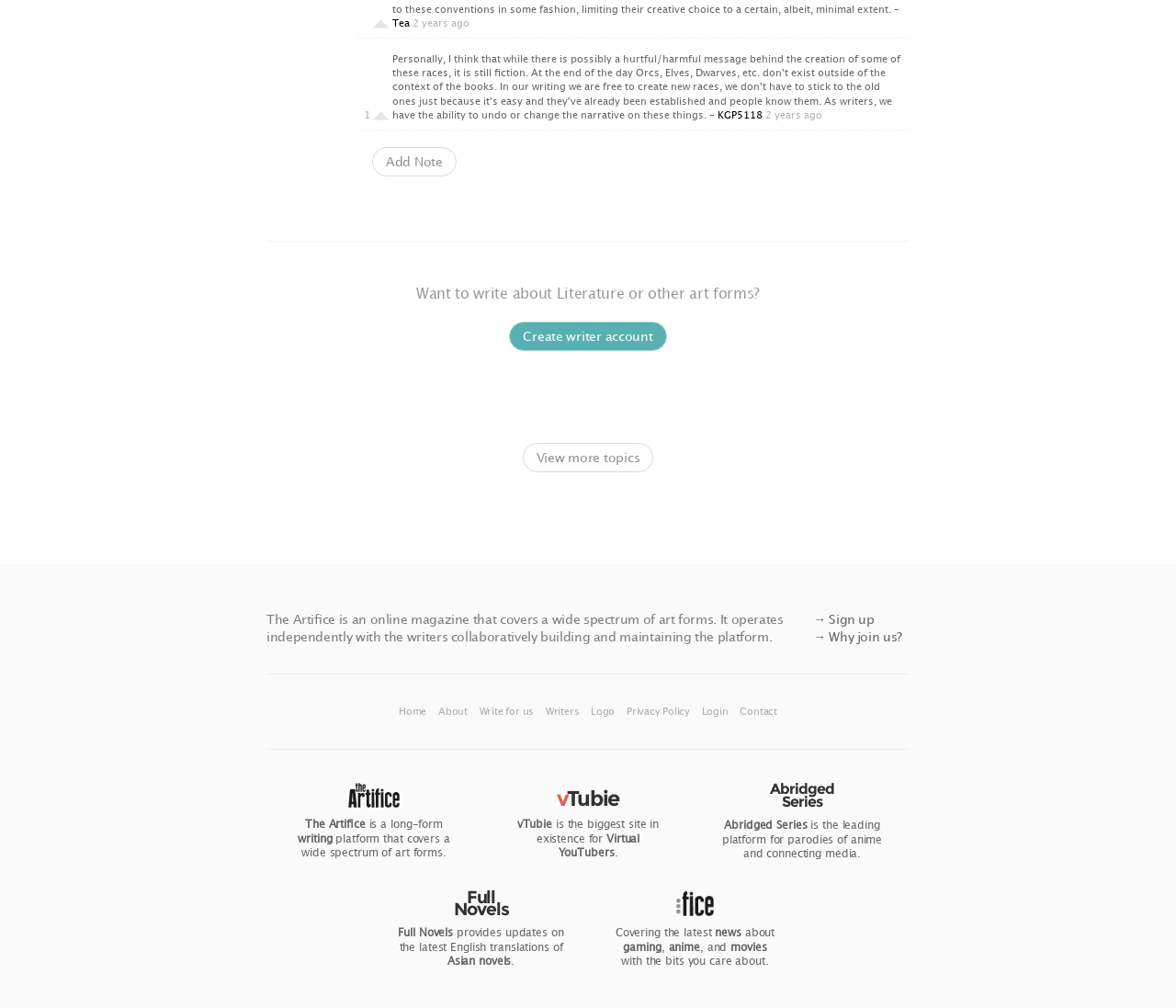Pinpoint the bounding box coordinates of the clickable element to carry out the following instruction: "Click the 'Home' link."

[0.339, 0.699, 0.365, 0.711]